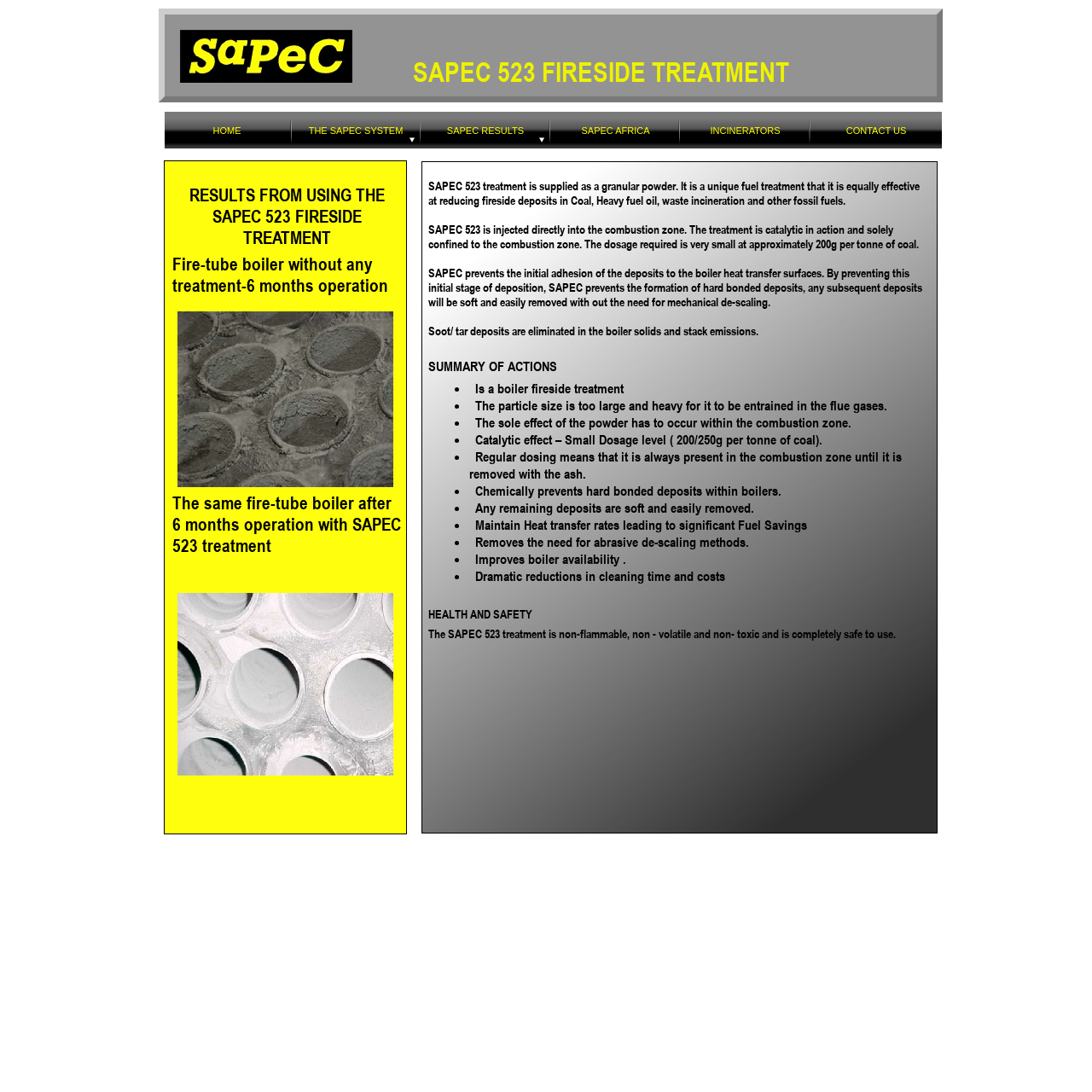Describe every aspect of the webpage in a detailed manner.

The webpage is about SAPEC 523 treatment, a unique fuel treatment that reduces fireside deposits in various fossil fuels. At the top, there are six links: HOME, THE SAPEC SYSTEM, SAPEC RESULTS, SAPEC AFRICA, INCINERATORS, and CONTACT US.

Below the links, there is a brief introduction to SAPEC 523 treatment, which is supplied as a granular powder and is catalytic in action, solely confined to the combustion zone. The treatment prevents the initial adhesion of deposits to the boiler heat transfer surfaces, eliminating soot/tar deposits in the boiler solids and stack emissions.

Following the introduction, there is a section titled "SUMMARY OF ACTIONS" that lists the benefits of using SAPEC 523 treatment. The list includes nine points, such as being a boiler fireside treatment, having a catalytic effect, and maintaining heat transfer rates leading to significant fuel savings.

Next, there is a section titled "HEALTH AND SAFETY" that assures the treatment is non-flammable, non-volatile, and non-toxic, making it completely safe to use.

At the top left, there is a heading "SAPEC 523 FIRESIDE TREATMENT" and below it, a section titled "RESULTS FROM USING THE SAPEC 523 FIRESIDE TREATMENT" that compares the condition of a fire-tube boiler without treatment and with SAPEC 523 treatment after six months of operation.